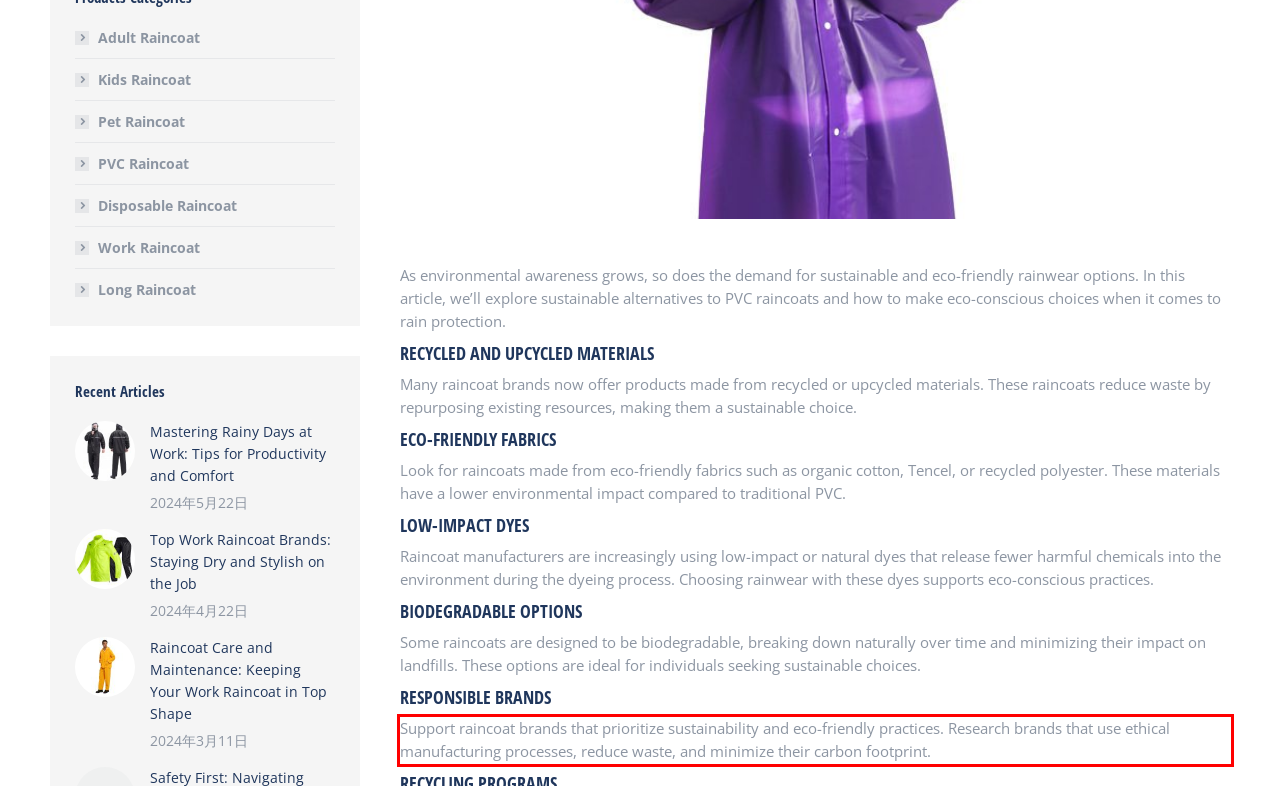You are looking at a screenshot of a webpage with a red rectangle bounding box. Use OCR to identify and extract the text content found inside this red bounding box.

Support raincoat brands that prioritize sustainability and eco-friendly practices. Research brands that use ethical manufacturing processes, reduce waste, and minimize their carbon footprint.